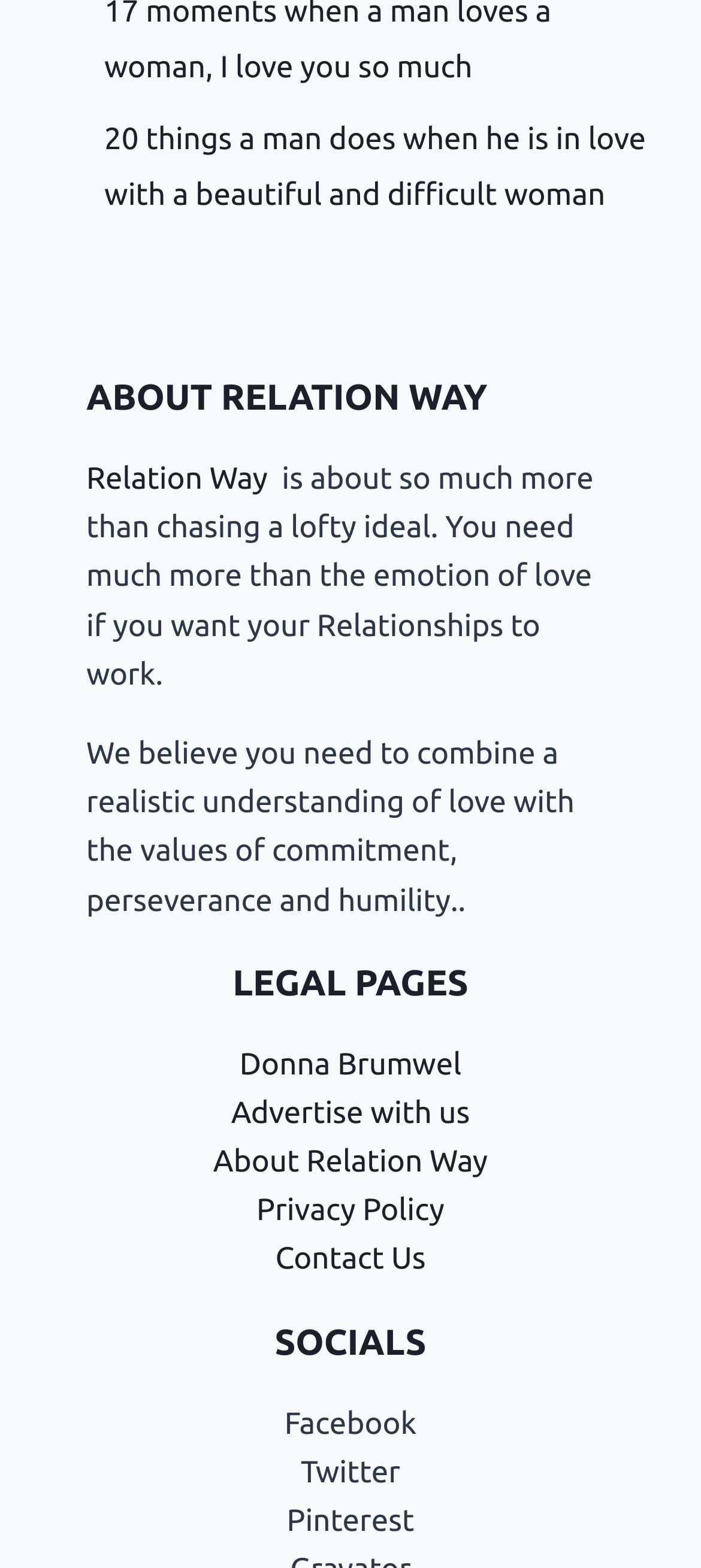What is the purpose of the website?
Examine the image and give a concise answer in one word or a short phrase.

Relationship advice